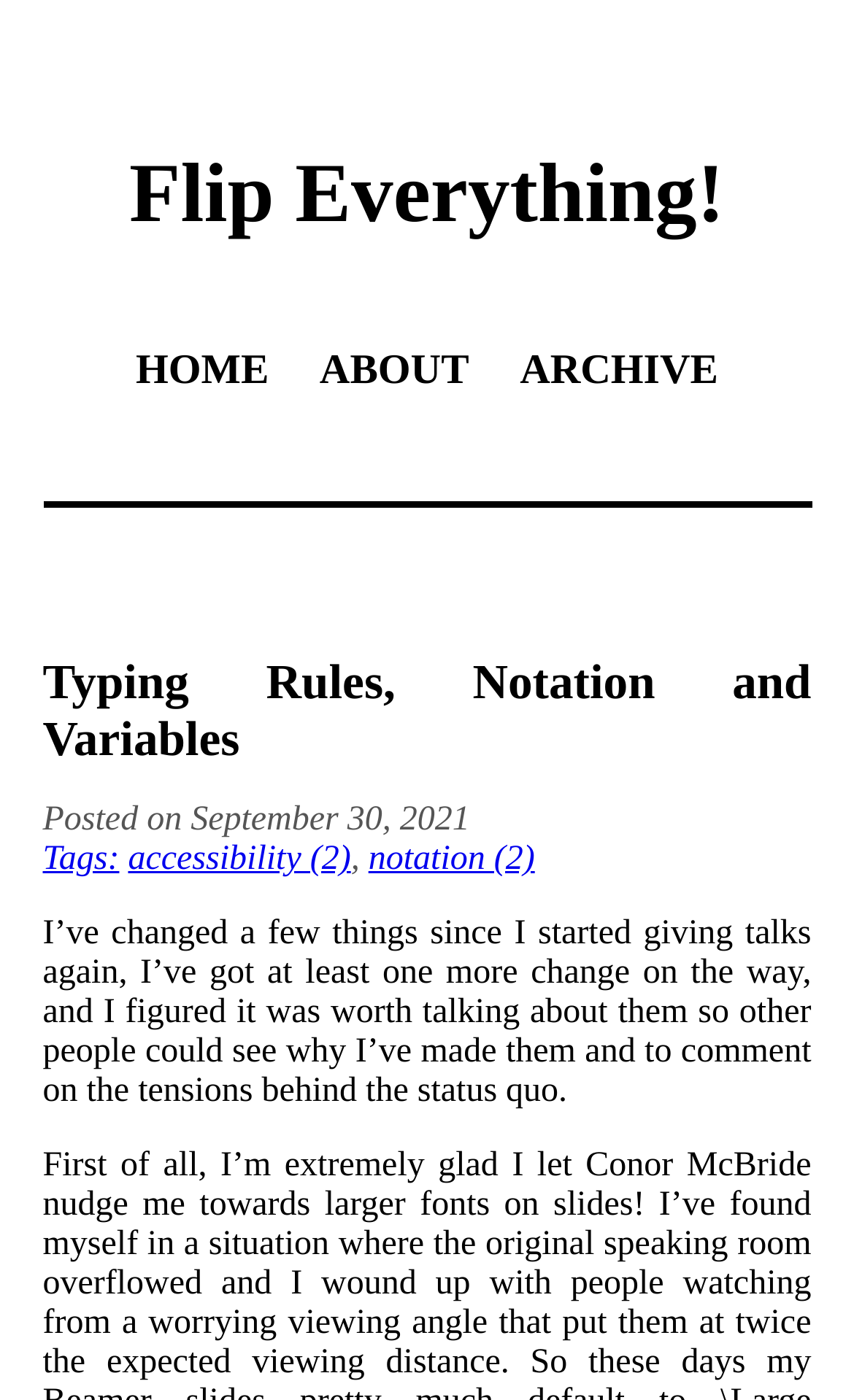Generate a comprehensive description of the webpage.

The webpage is titled "Flip Everything! - Typing Rules, Notation and Variables" and appears to be a blog post or article. At the top, there are four links: "Flip Everything!", "HOME", "ABOUT", and "ARCHIVE", aligned horizontally across the page. 

Below these links, a prominent heading reads "Typing Rules, Notation and Variables". Underneath this heading, there is a line of text indicating the post date, "Posted on September 30, 2021". 

Adjacent to the post date, there are three links: "Tags:", "accessibility (2)", and "notation (2)". These links are positioned in a horizontal row, with "Tags:" on the left and "notation (2)" on the right.

The main content of the webpage is a block of text that spans the width of the page. The text discusses changes the author has made to their talks and invites readers to comment on the tensions behind the status quo.